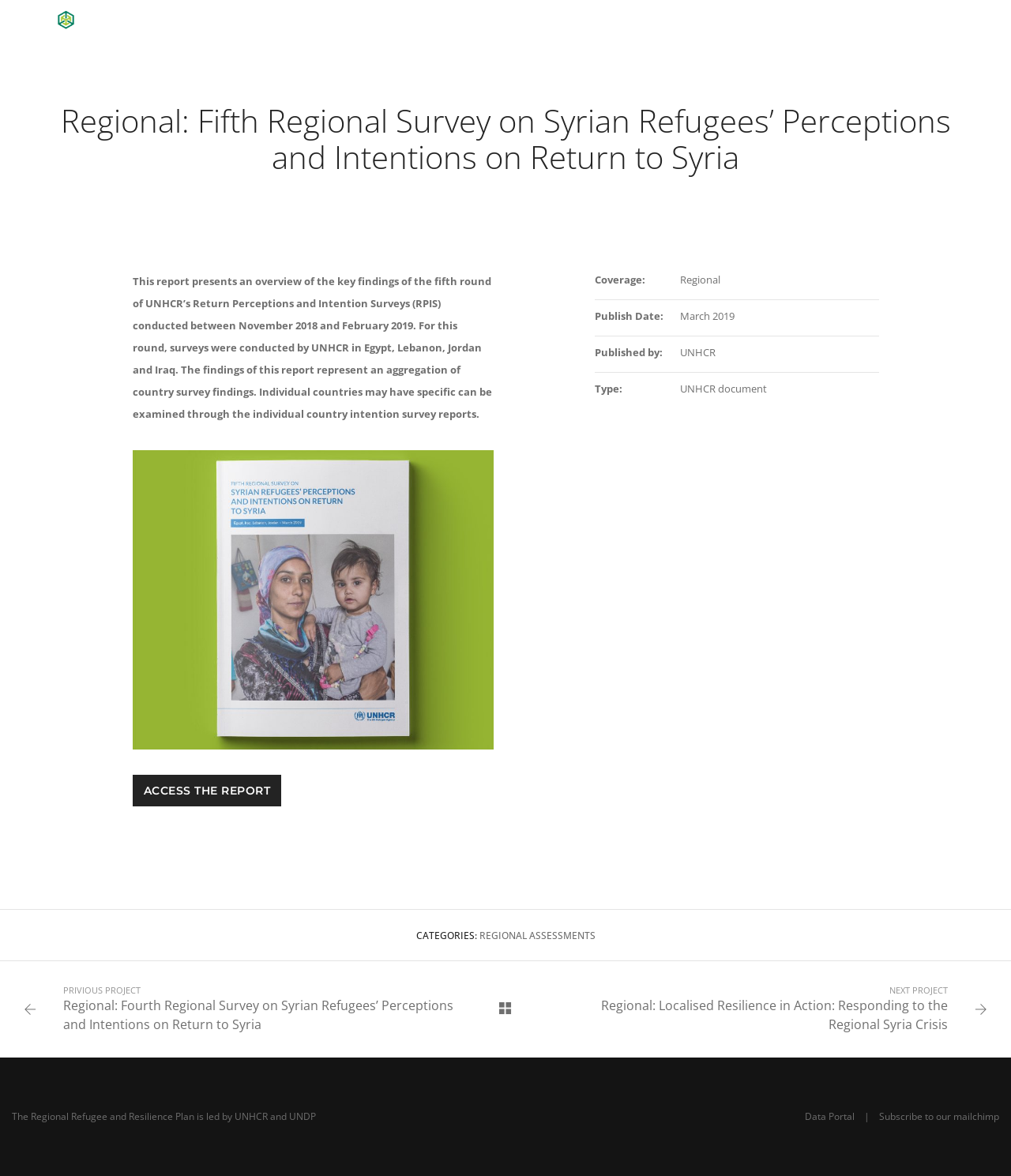Please find the bounding box coordinates of the element that you should click to achieve the following instruction: "Go to the next project". The coordinates should be presented as four float numbers between 0 and 1: [left, top, right, bottom].

[0.595, 0.848, 0.938, 0.879]